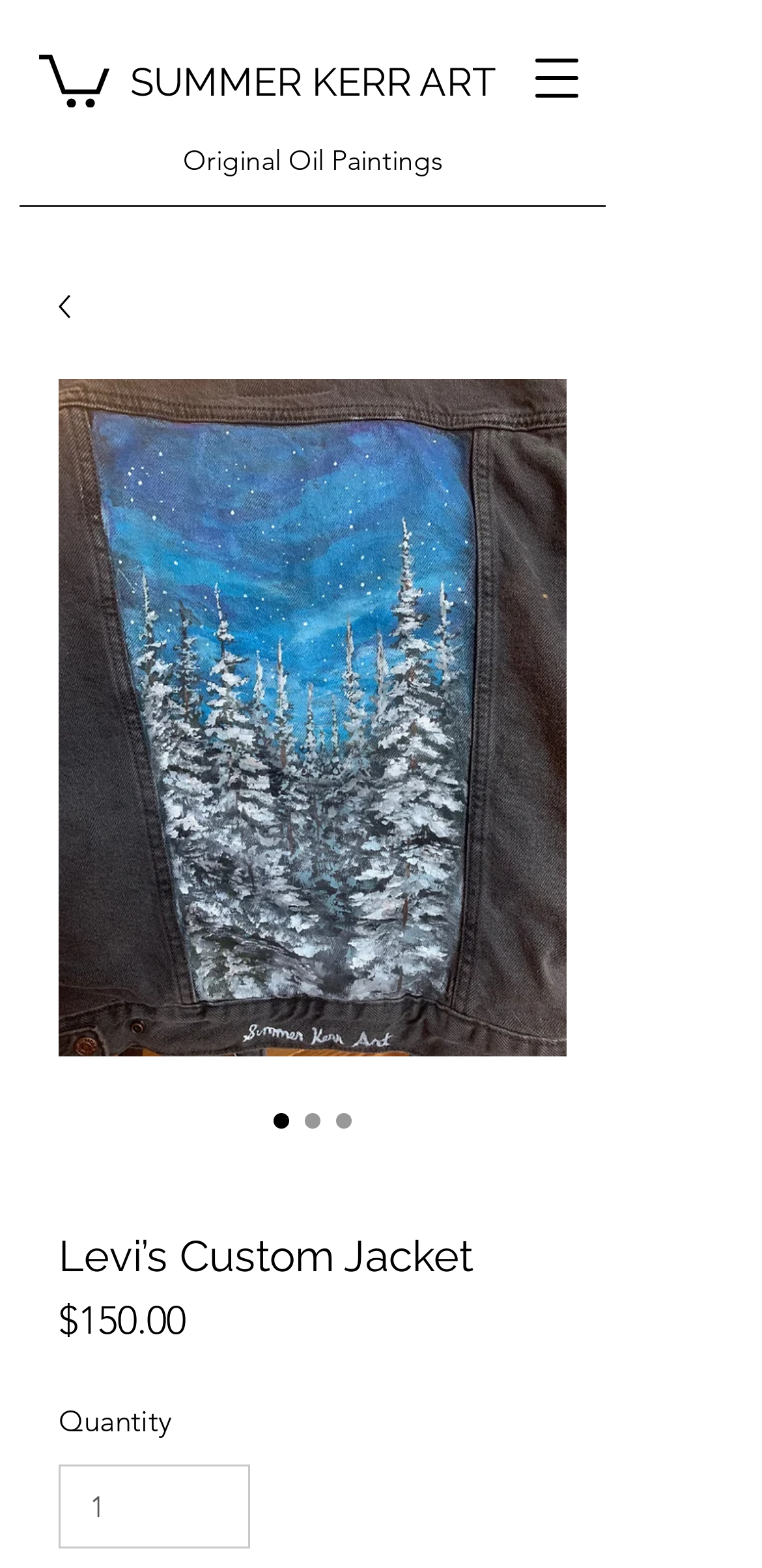Locate the bounding box coordinates of the UI element described by: "input value="1" aria-label="Quantity" value="1"". Provide the coordinates as four float numbers between 0 and 1, formatted as [left, top, right, bottom].

[0.077, 0.934, 0.328, 0.988]